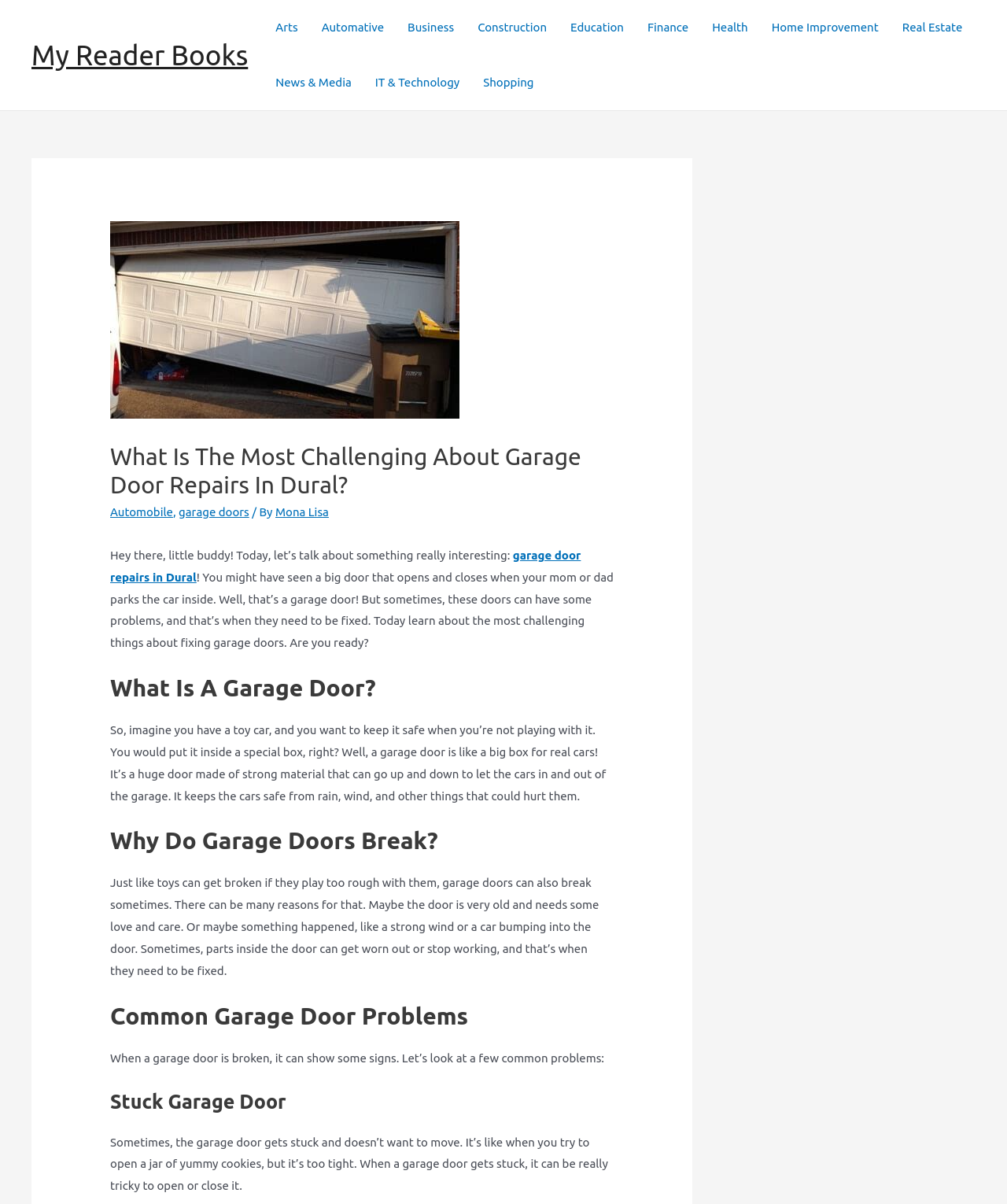Find the bounding box coordinates of the element you need to click on to perform this action: 'Click on the 'My Reader Books' link'. The coordinates should be represented by four float values between 0 and 1, in the format [left, top, right, bottom].

[0.031, 0.033, 0.246, 0.059]